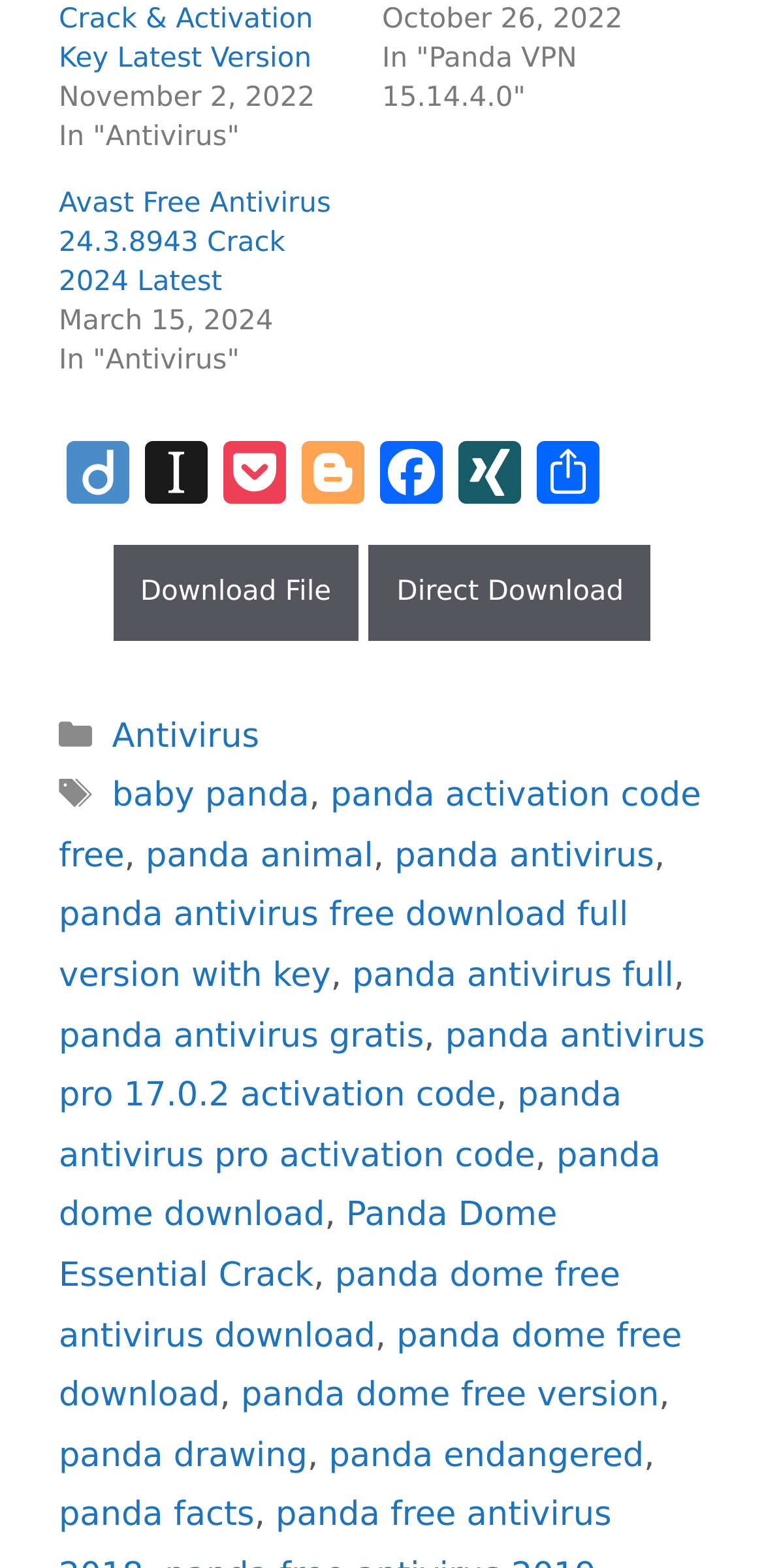Please give a short response to the question using one word or a phrase:
What is the latest antivirus software mentioned?

Avast Free Antivirus 24.3.8943